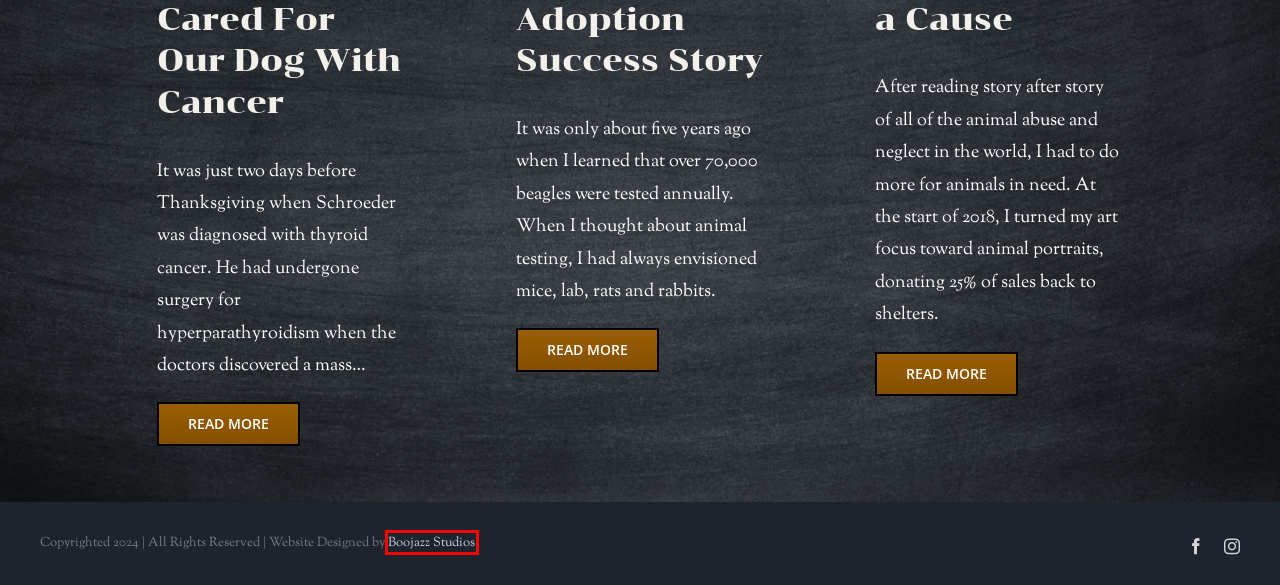A screenshot of a webpage is given with a red bounding box around a UI element. Choose the description that best matches the new webpage shown after clicking the element within the red bounding box. Here are the candidates:
A. Boojazz Art & Design Studios – Modern Art, Paintings and Graphic Design in Chicago
B. The Longest Goodbye: How We Cared For Our Dog With Cancer - The Everyday Dog Magazine
C. Travel – The Sophisticated Hound
D. The Sophisticated Hound – Pet Sitting & Dog Walking Services
E. The Pet Project: Pet Portraits Supporting Rescue Organizations
F. Pet Portraits – The Sophisticated Hound
G. Casper the Laboratory Beagle: An Adoption Success Story - The Everyday Dog Magazine
H. Services – The Sophisticated Hound

A